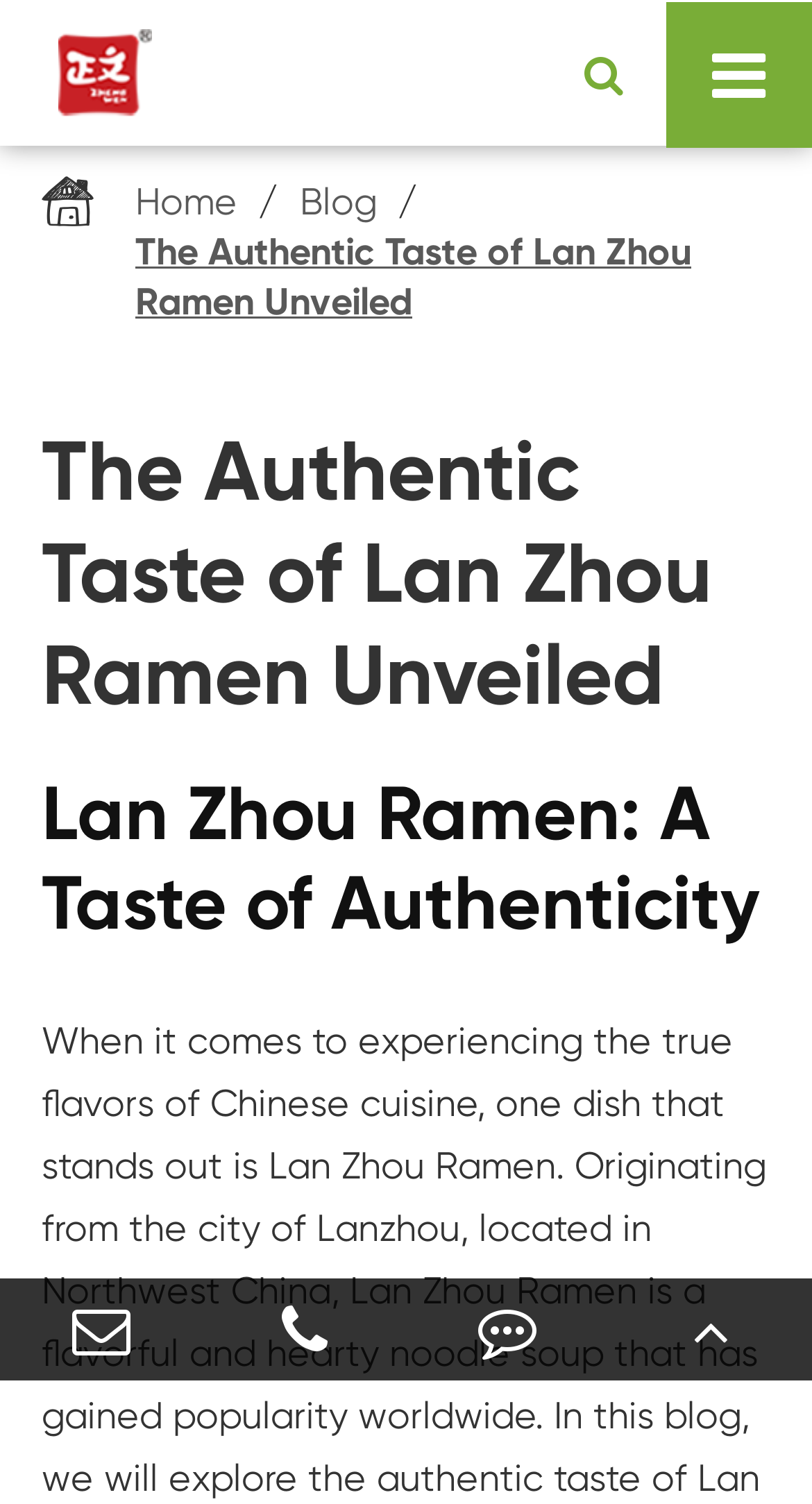Respond with a single word or phrase:
What is the last navigation link?

The Authentic Taste of Lan Zhou Ramen Unveiled